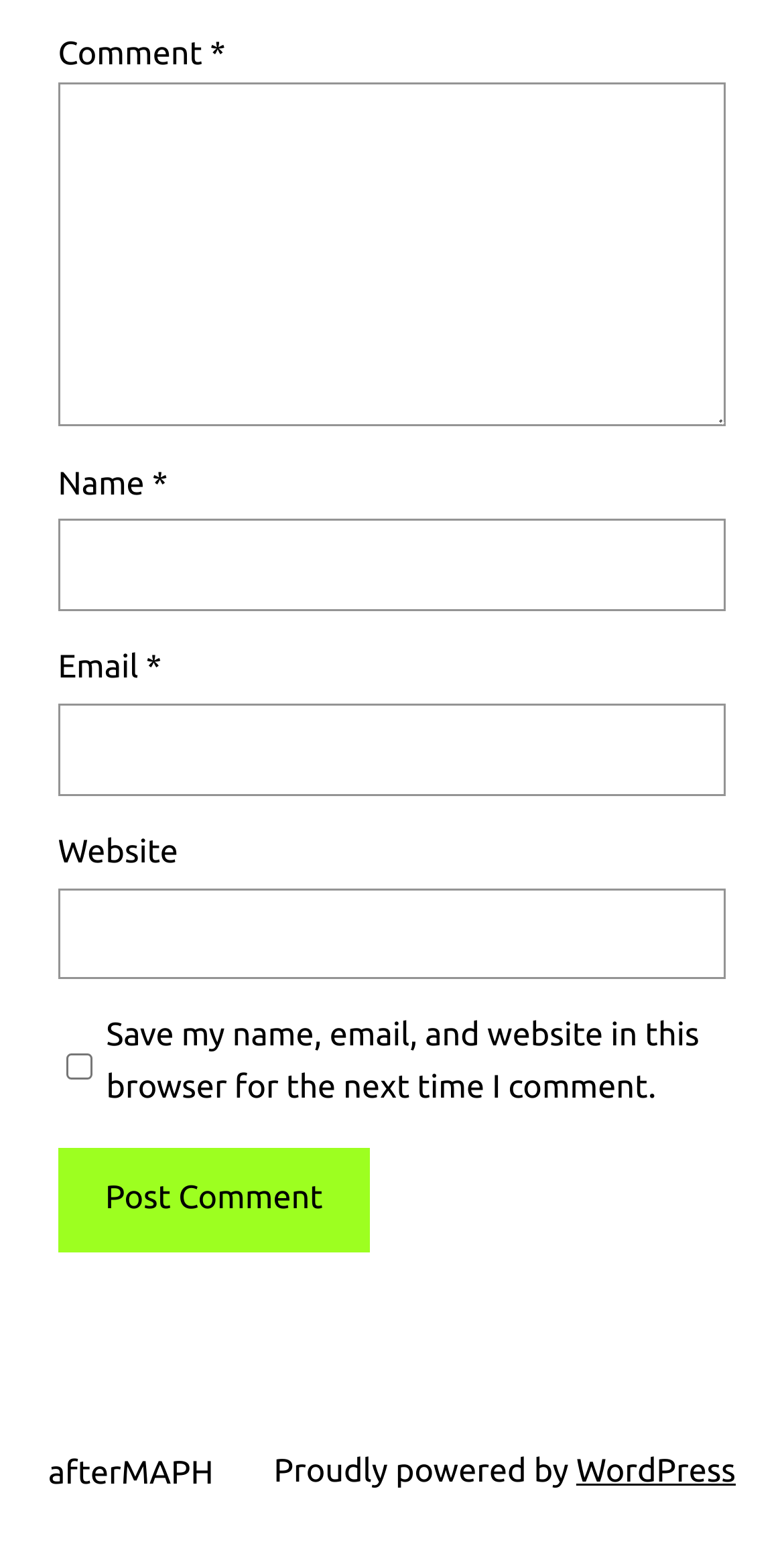Based on the element description WordPress, identify the bounding box of the UI element in the given webpage screenshot. The coordinates should be in the format (top-left x, top-left y, bottom-right x, bottom-right y) and must be between 0 and 1.

[0.735, 0.933, 0.938, 0.956]